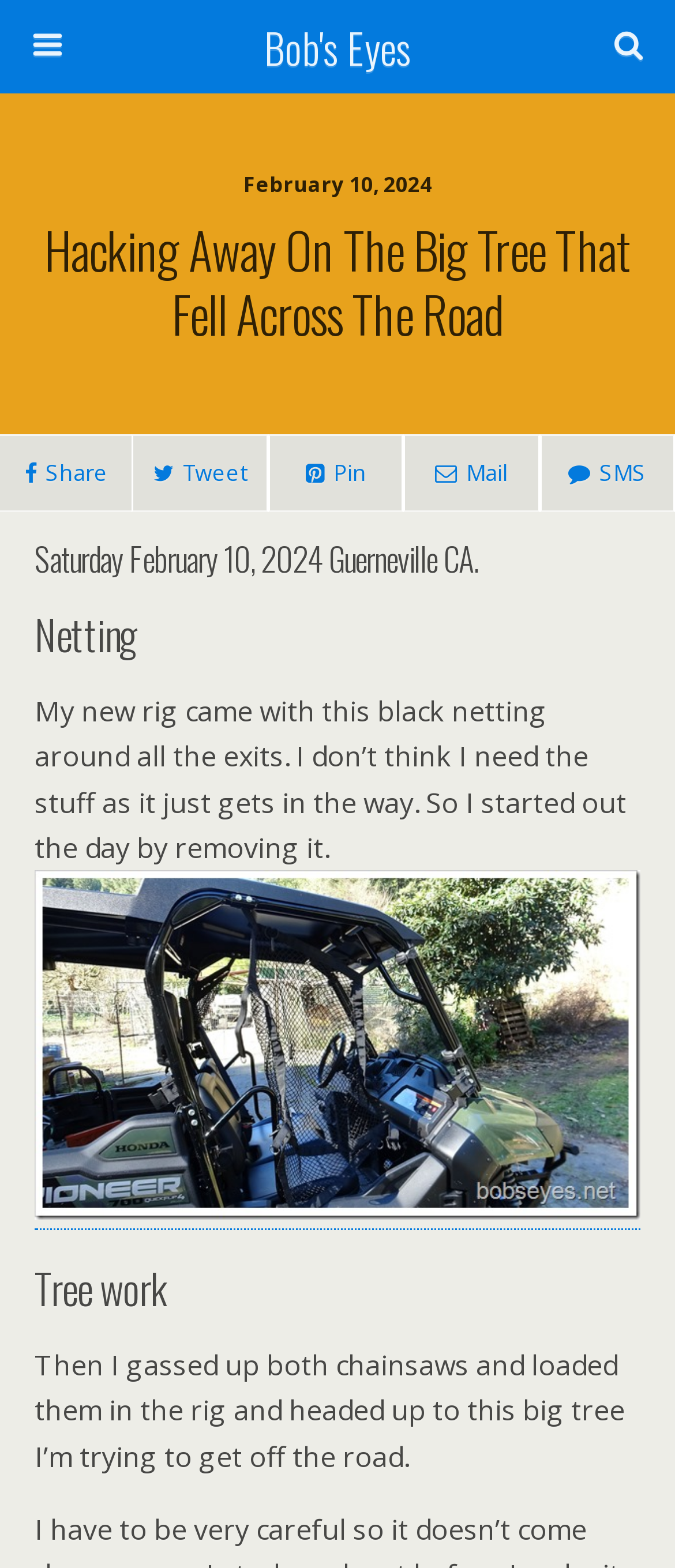Provide a short, one-word or phrase answer to the question below:
What is the date of the blog post?

February 10, 2024